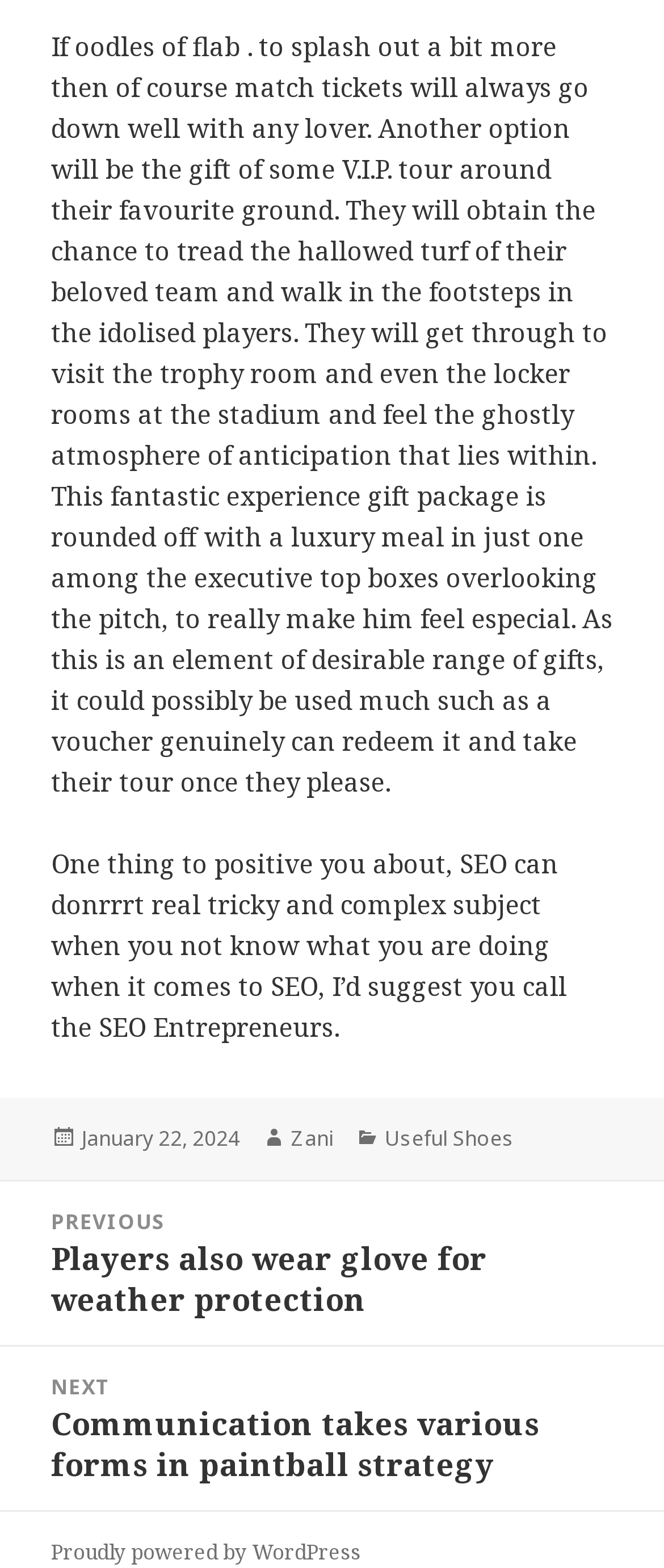Respond to the following query with just one word or a short phrase: 
Who wrote the latest article?

Zani